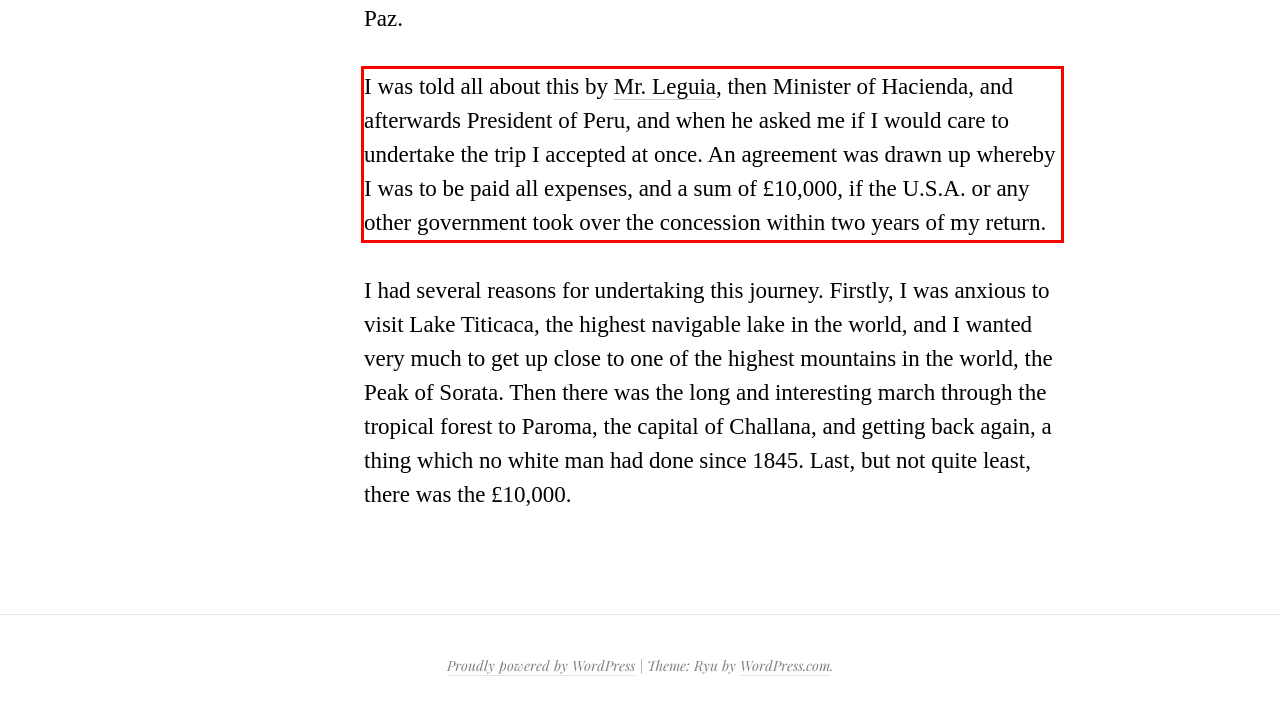View the screenshot of the webpage and identify the UI element surrounded by a red bounding box. Extract the text contained within this red bounding box.

I was told all about this by Mr. Leguia, then Minister of Hacienda, and afterwards President of Peru, and when he asked me if I would care to undertake the trip I accepted at once. An agreement was drawn up whereby I was to be paid all expenses, and a sum of £10,000, if the U.S.A. or any other government took over the concession within two years of my return.